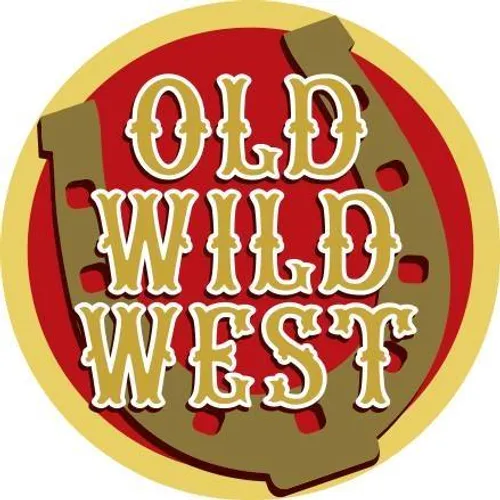What type of establishment is the logo likely to represent?
From the screenshot, supply a one-word or short-phrase answer.

Steakhouse or dining experience